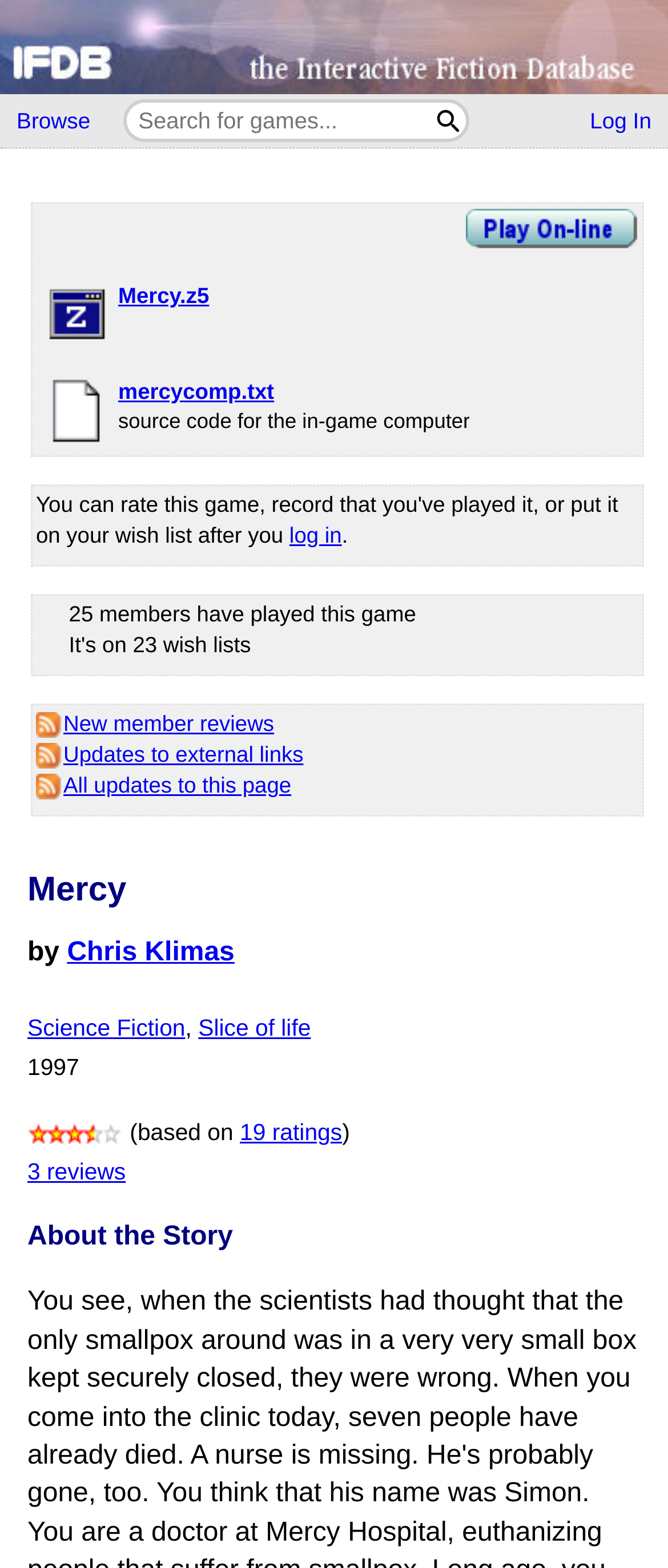Identify the bounding box coordinates for the UI element mentioned here: "Slice of life". Provide the coordinates as four float values between 0 and 1, i.e., [left, top, right, bottom].

[0.297, 0.648, 0.465, 0.664]